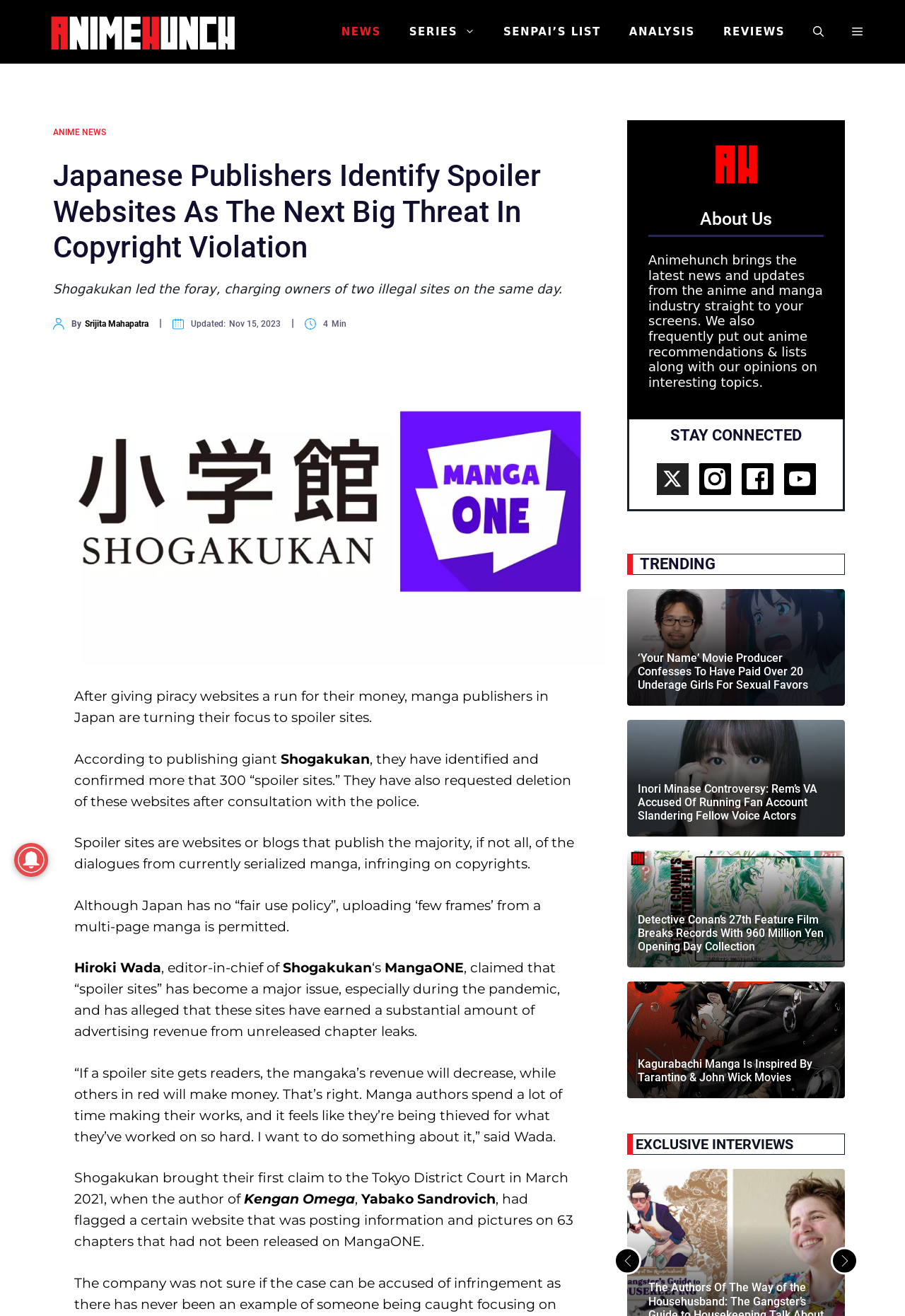Could you highlight the region that needs to be clicked to execute the instruction: "Read the article 'Japanese Publishers Identify Spoiler Websites As The Next Big Threat In Copyright Violation'"?

[0.059, 0.121, 0.654, 0.202]